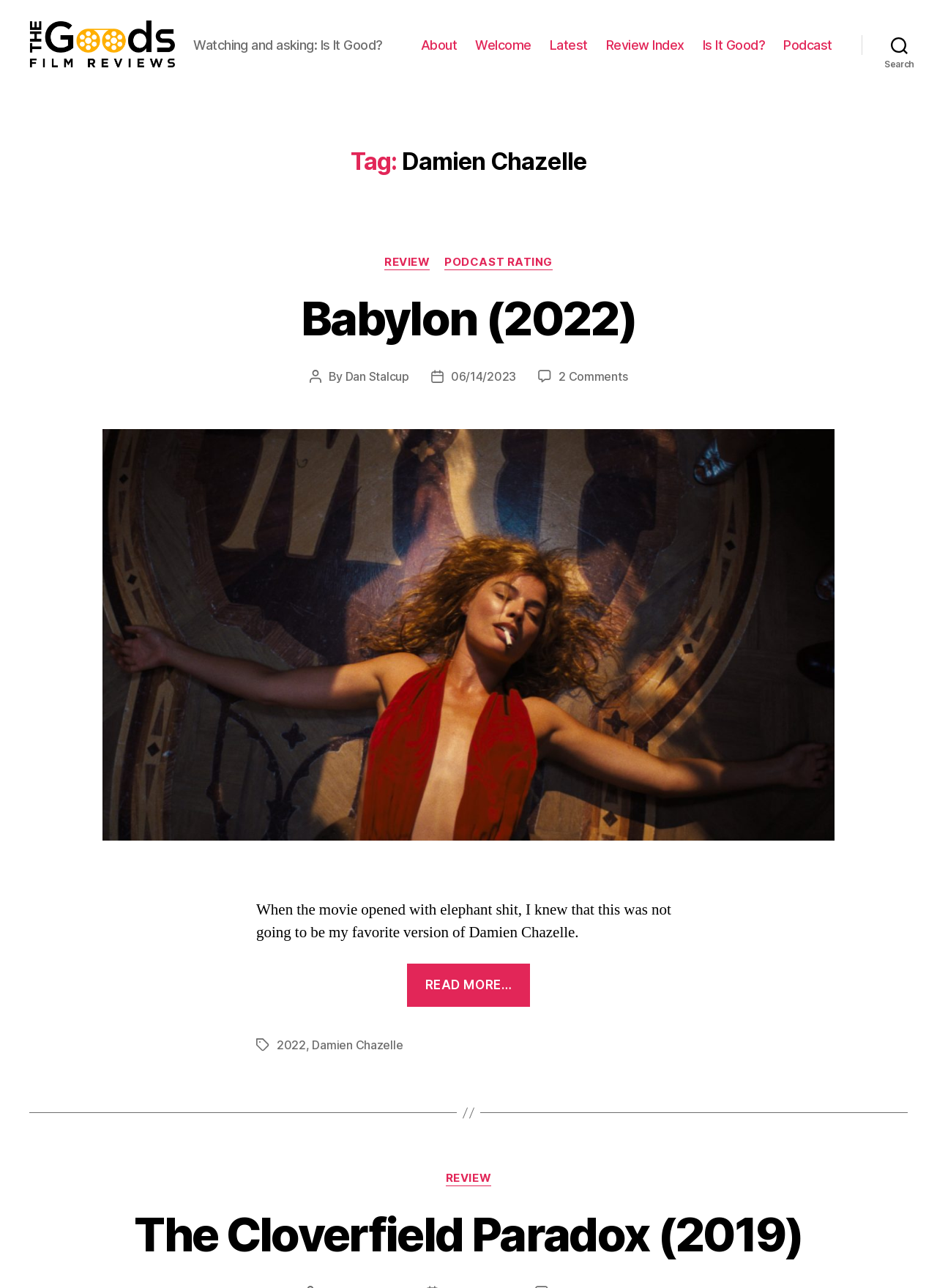What is the date of the post?
Answer the question based on the image using a single word or a brief phrase.

06/14/2023